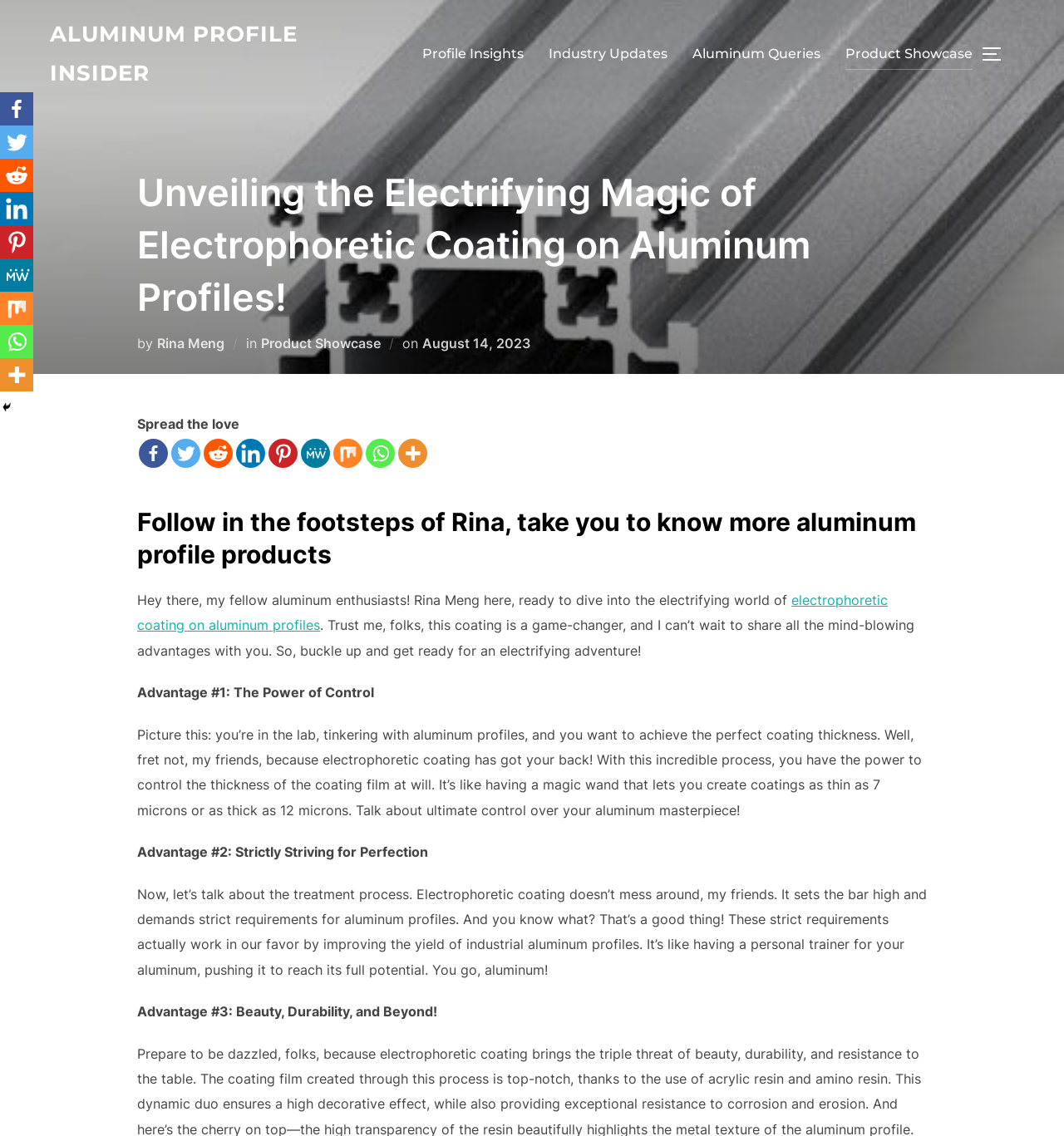Find the bounding box coordinates for the UI element that matches this description: "August 14, 2023August 14, 2023".

[0.397, 0.295, 0.498, 0.309]